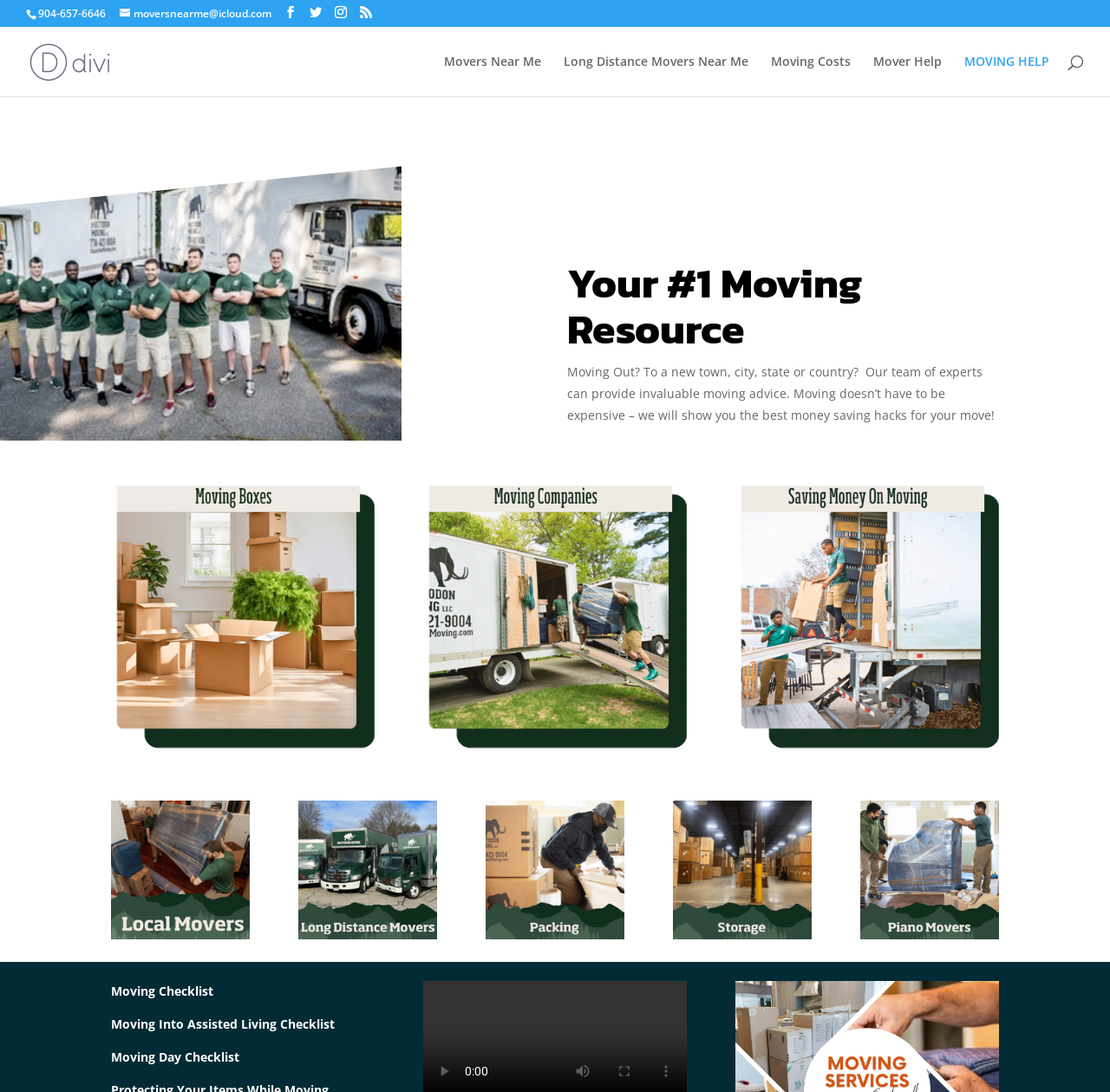Determine the bounding box coordinates of the section I need to click to execute the following instruction: "Call the moving help hotline". Provide the coordinates as four float numbers between 0 and 1, i.e., [left, top, right, bottom].

[0.034, 0.006, 0.095, 0.019]